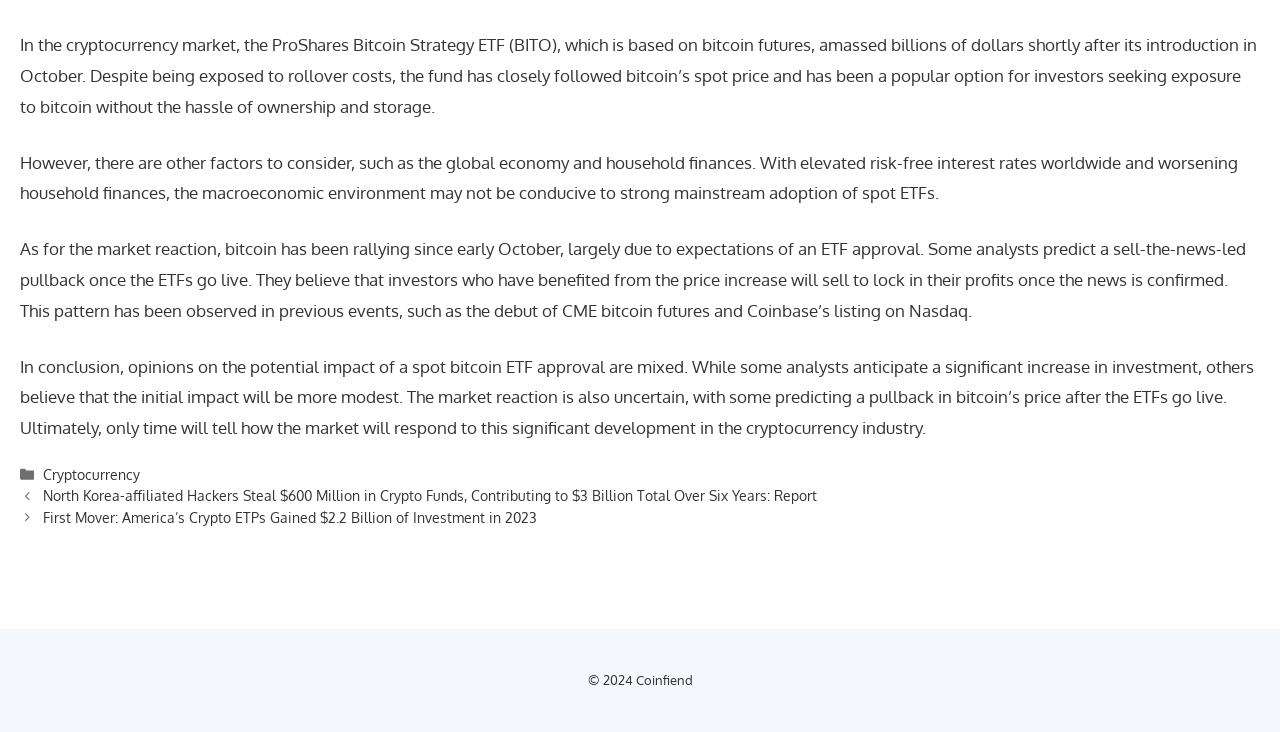From the image, can you give a detailed response to the question below:
What is the copyright information on this webpage?

The static text at the bottom of the webpage indicates that the copyright for this webpage belongs to Coinfiend and is dated 2024.